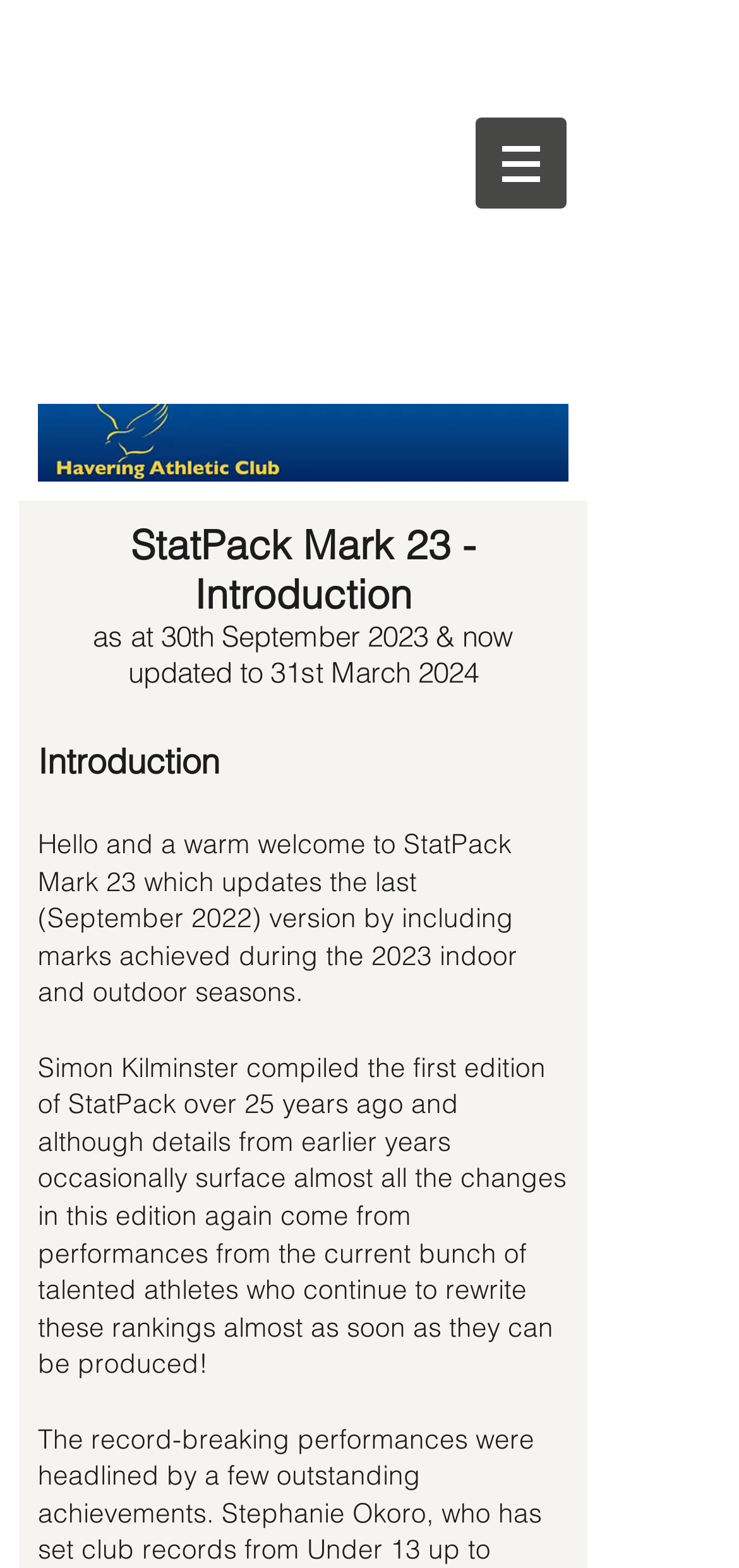Provide a short answer to the following question with just one word or phrase: What is the logo image filename?

HMAC-redesign-logo-yellow-athletic-club-web-header6.jpg